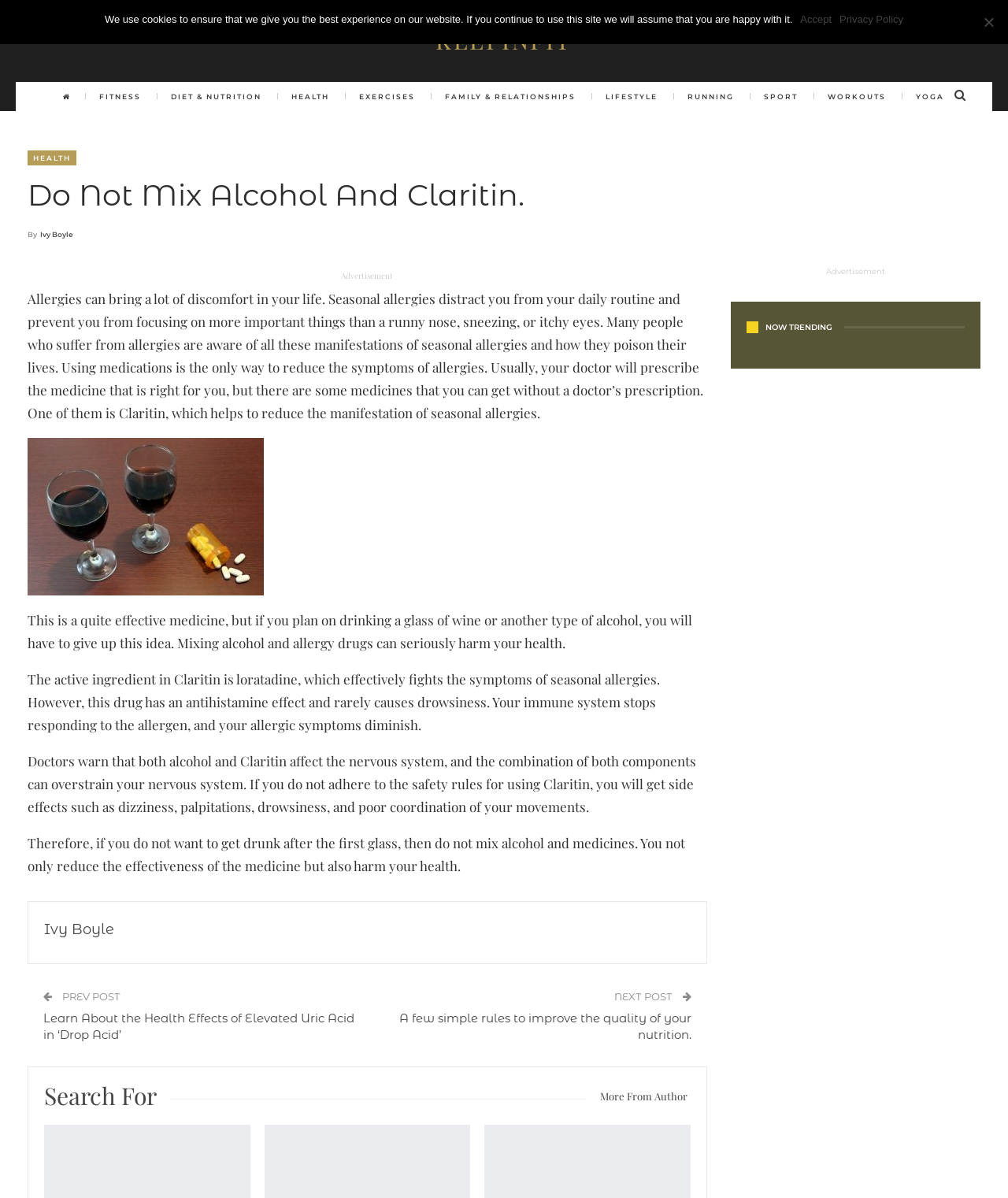Determine the bounding box coordinates for the HTML element mentioned in the following description: "More". The coordinates should be a list of four floats ranging from 0 to 1, represented as [left, top, right, bottom].

[0.466, 0.093, 0.535, 0.116]